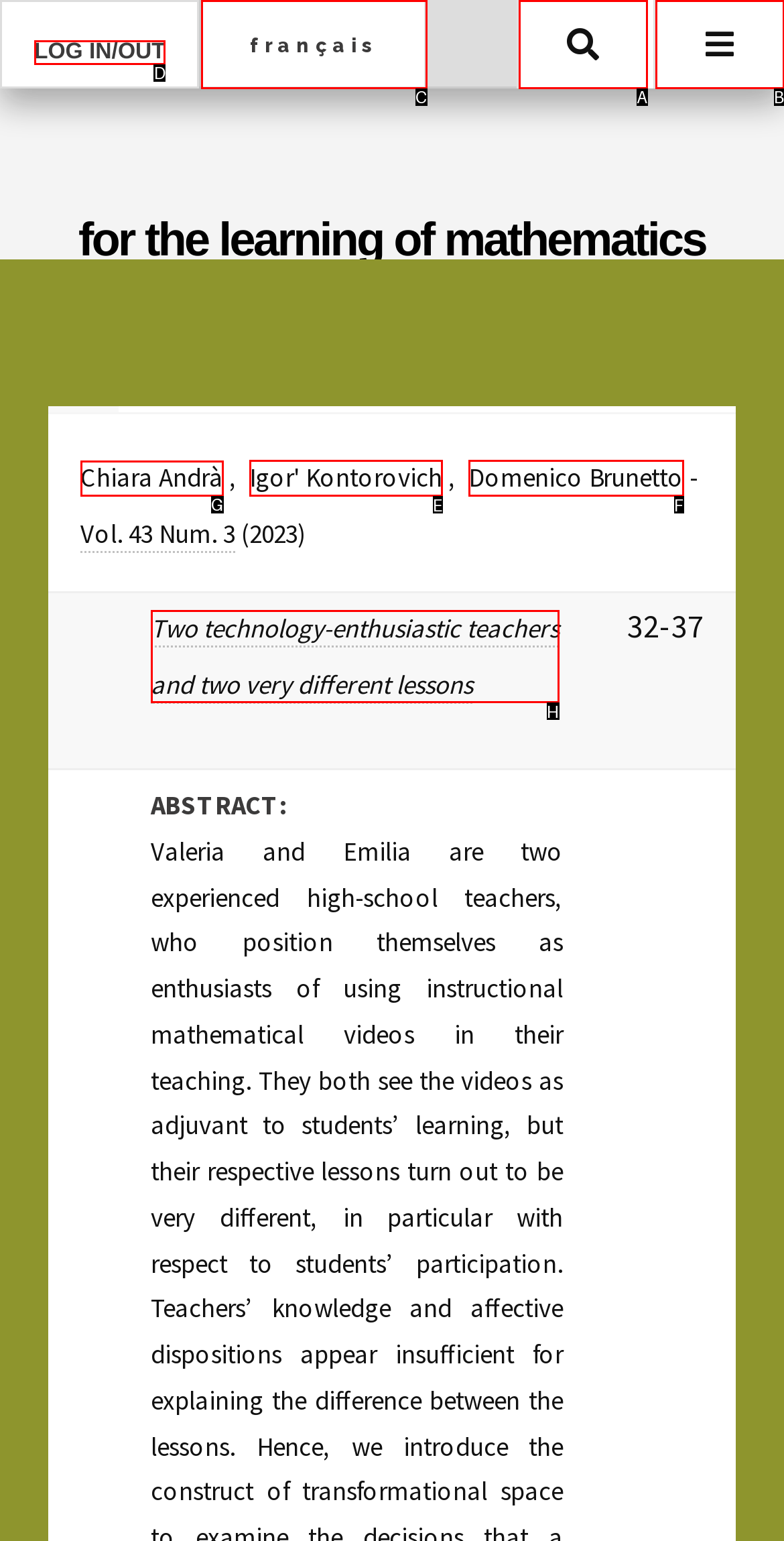Determine the right option to click to perform this task: read article by Chiara Andrà
Answer with the correct letter from the given choices directly.

G